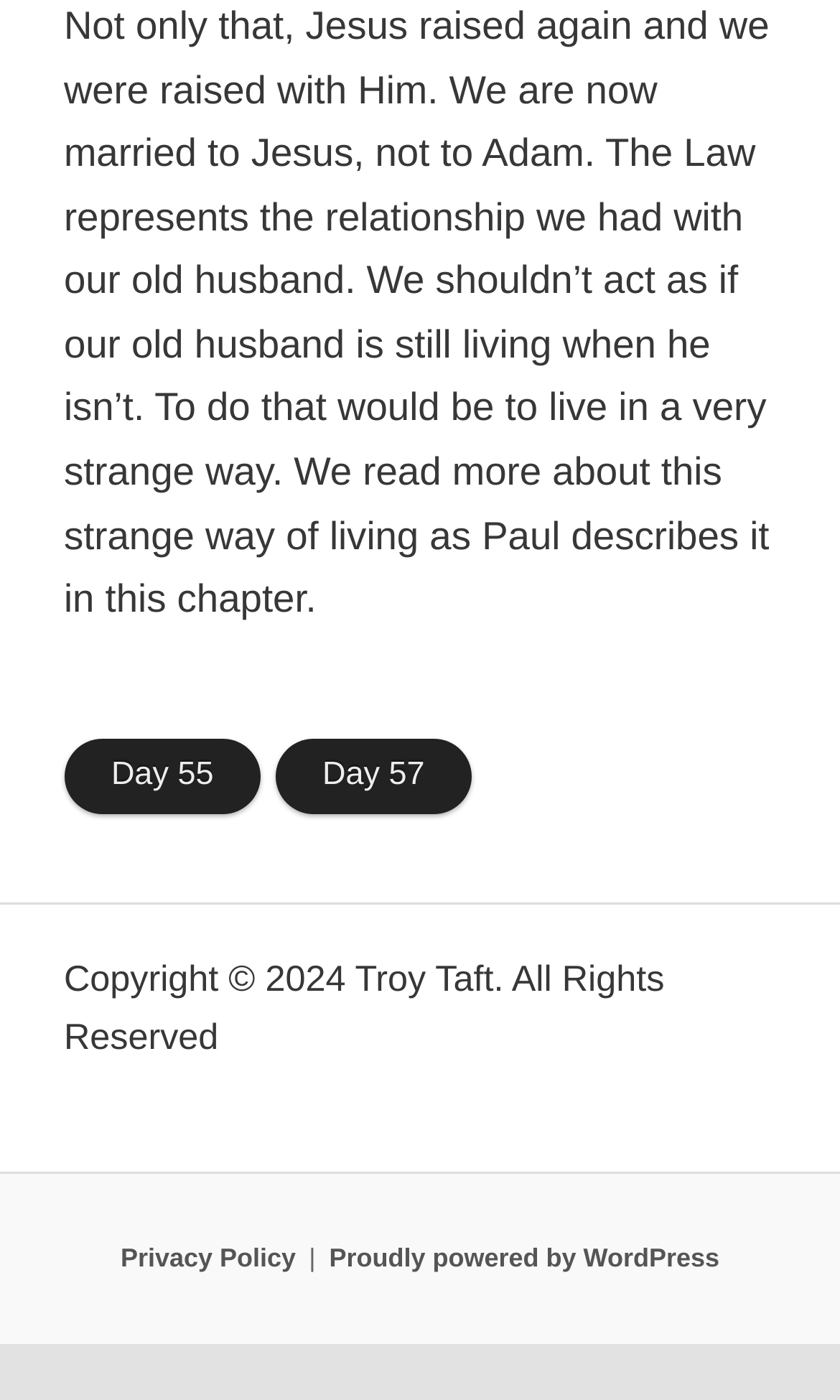Please provide a detailed answer to the question below based on the screenshot: 
What is the purpose of the contentinfo section?

The contentinfo section is located at the bottom of the webpage with a bounding box of [0.0, 0.644, 1.0, 0.96]. It contains links and text related to copyright and privacy policy, which is typical of a webpage footer.